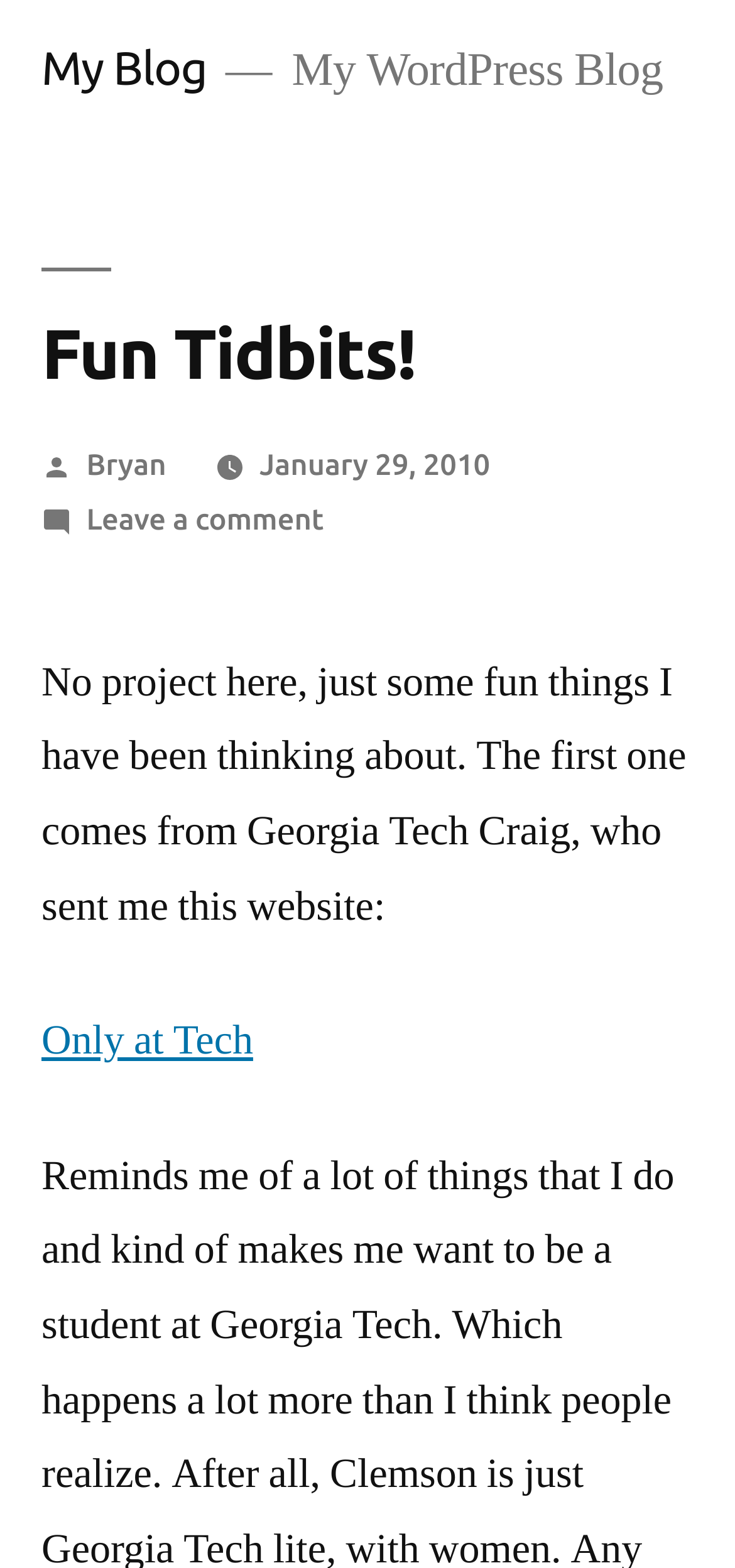Please give a short response to the question using one word or a phrase:
Who posted the blog entry?

Bryan